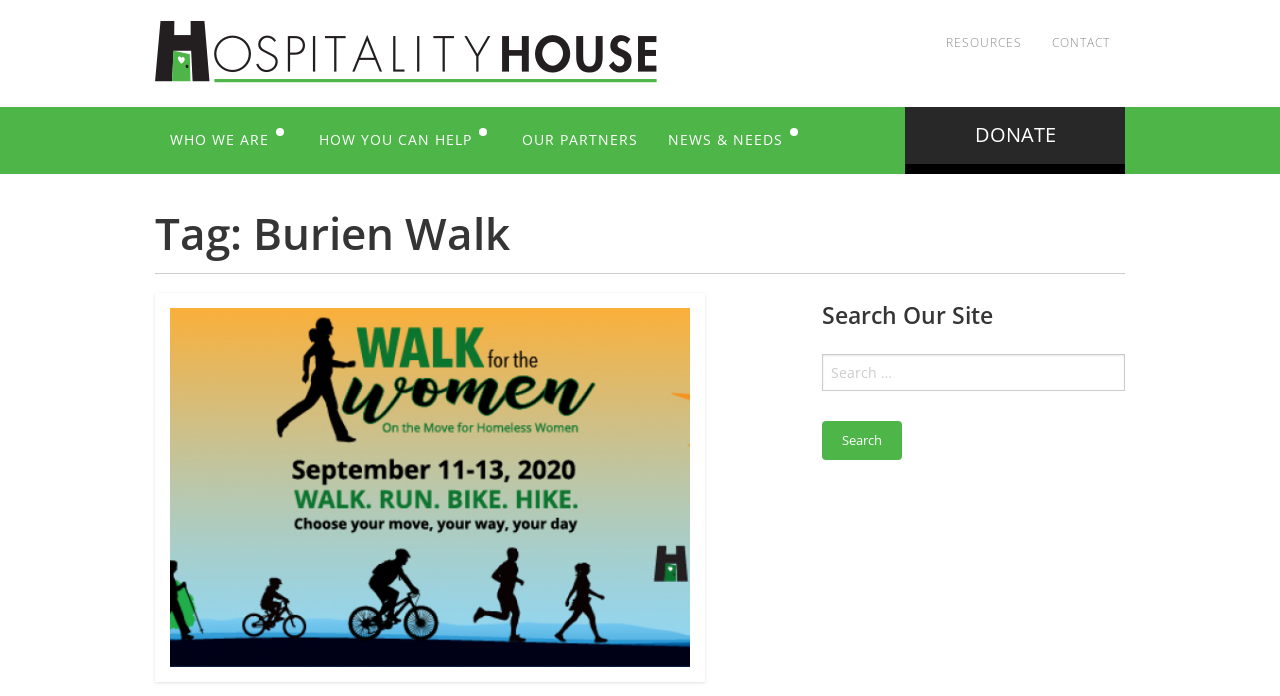How can one help the organization? From the image, respond with a single word or brief phrase.

Donate, Volunteer, etc.